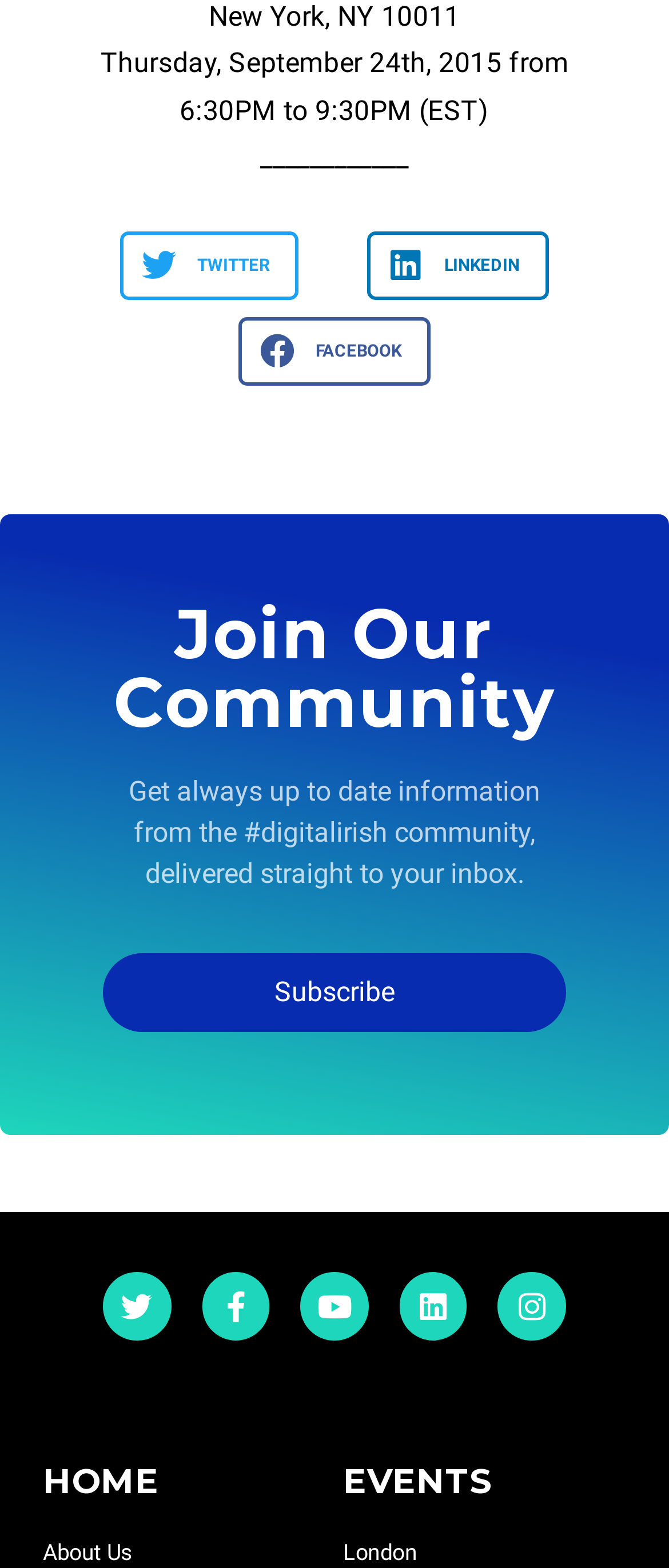What is the date of the event?
Answer the question with a thorough and detailed explanation.

I found the date of the event by looking at the StaticText element with the text 'Thursday, September 24th, 2015 from 6:30PM to 9:30PM (EST)' at the top of the page.